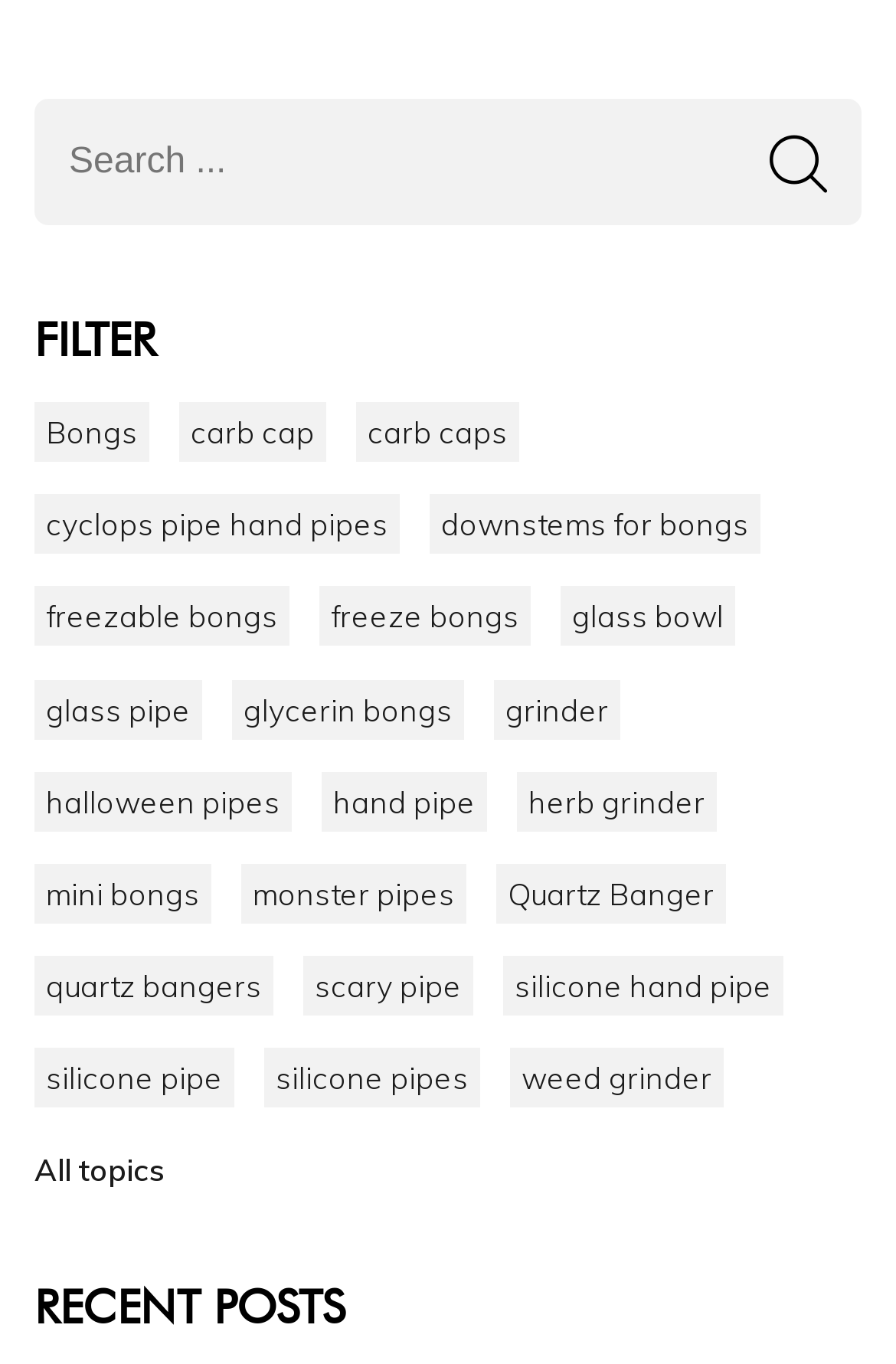Locate the bounding box of the user interface element based on this description: "silicone hand pipe".

[0.562, 0.701, 0.874, 0.744]